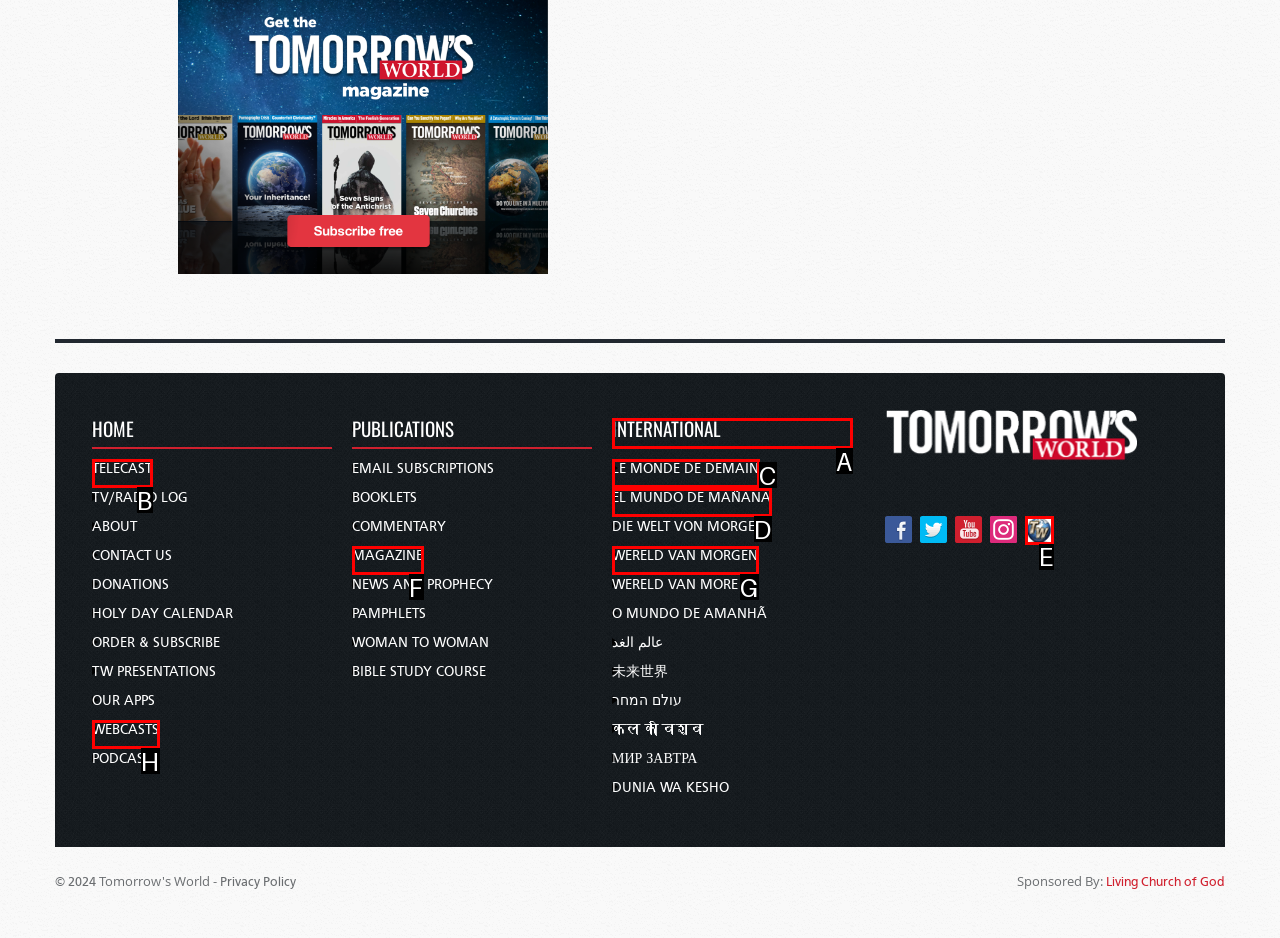From the given choices, indicate the option that best matches: El Mundo de Mañana
State the letter of the chosen option directly.

D